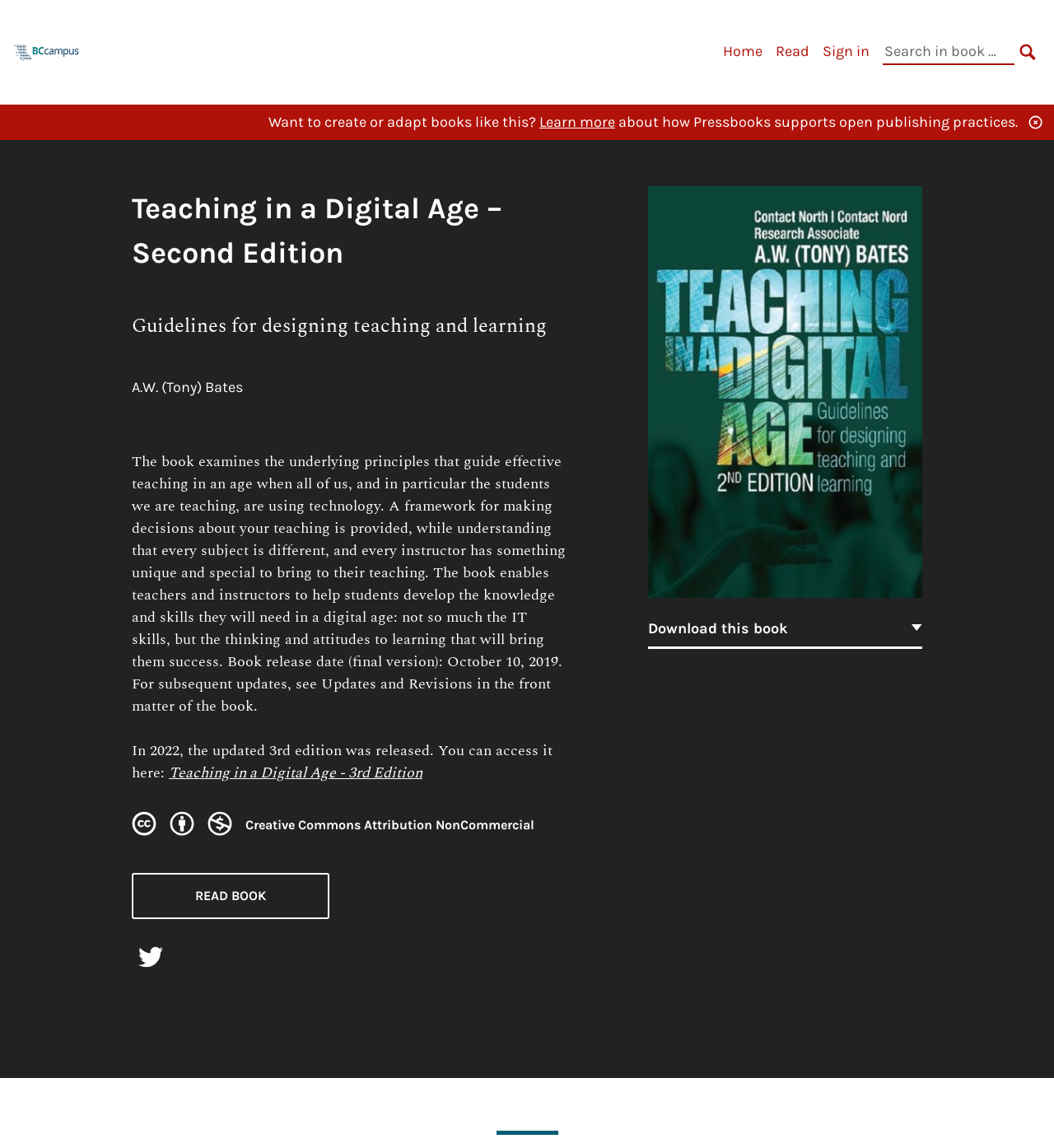What is the subtitle of the book?
Please look at the screenshot and answer using one word or phrase.

Guidelines for designing teaching and learning